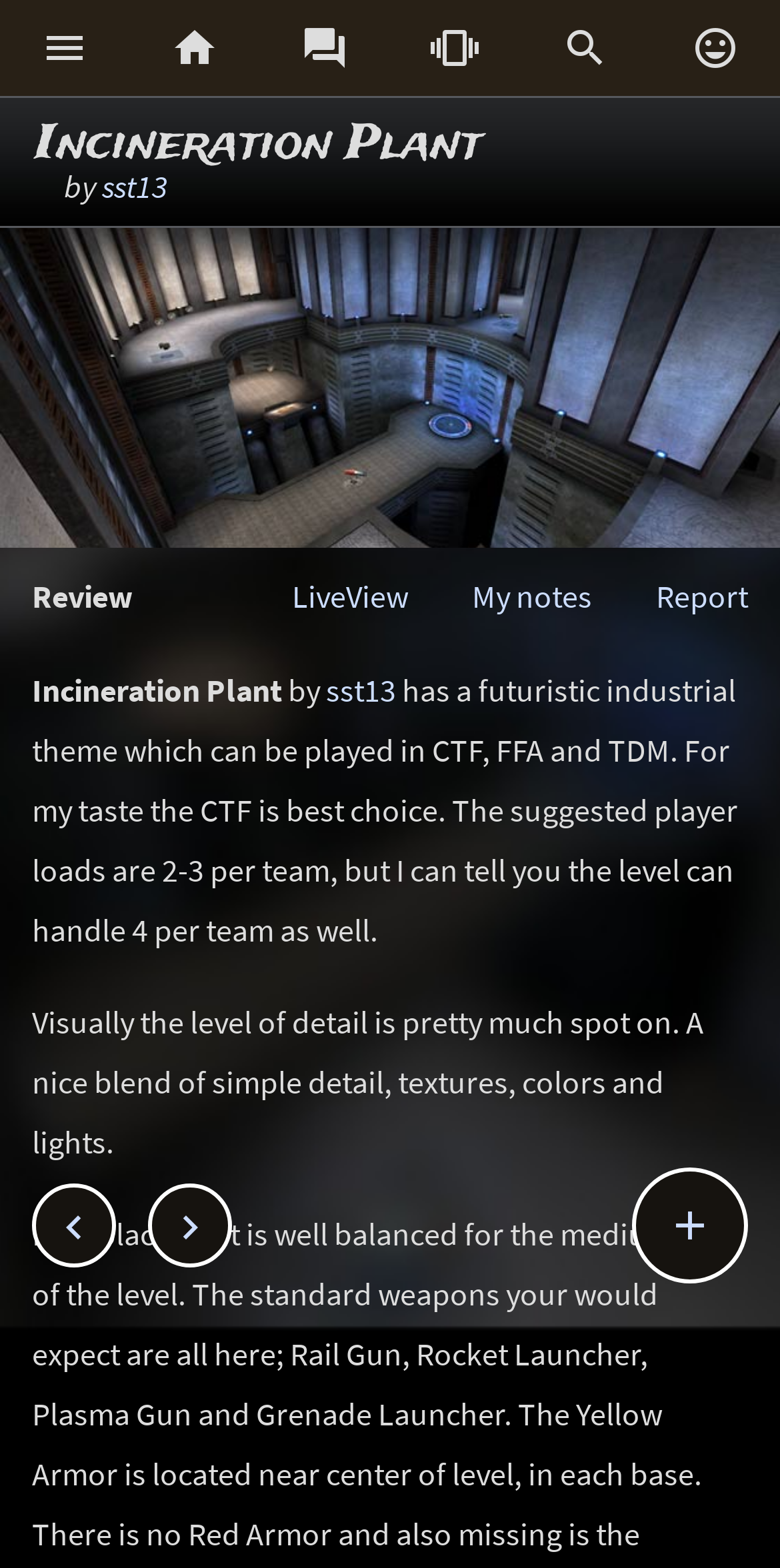Extract the bounding box for the UI element that matches this description: "My notes".

[0.605, 0.367, 0.759, 0.393]